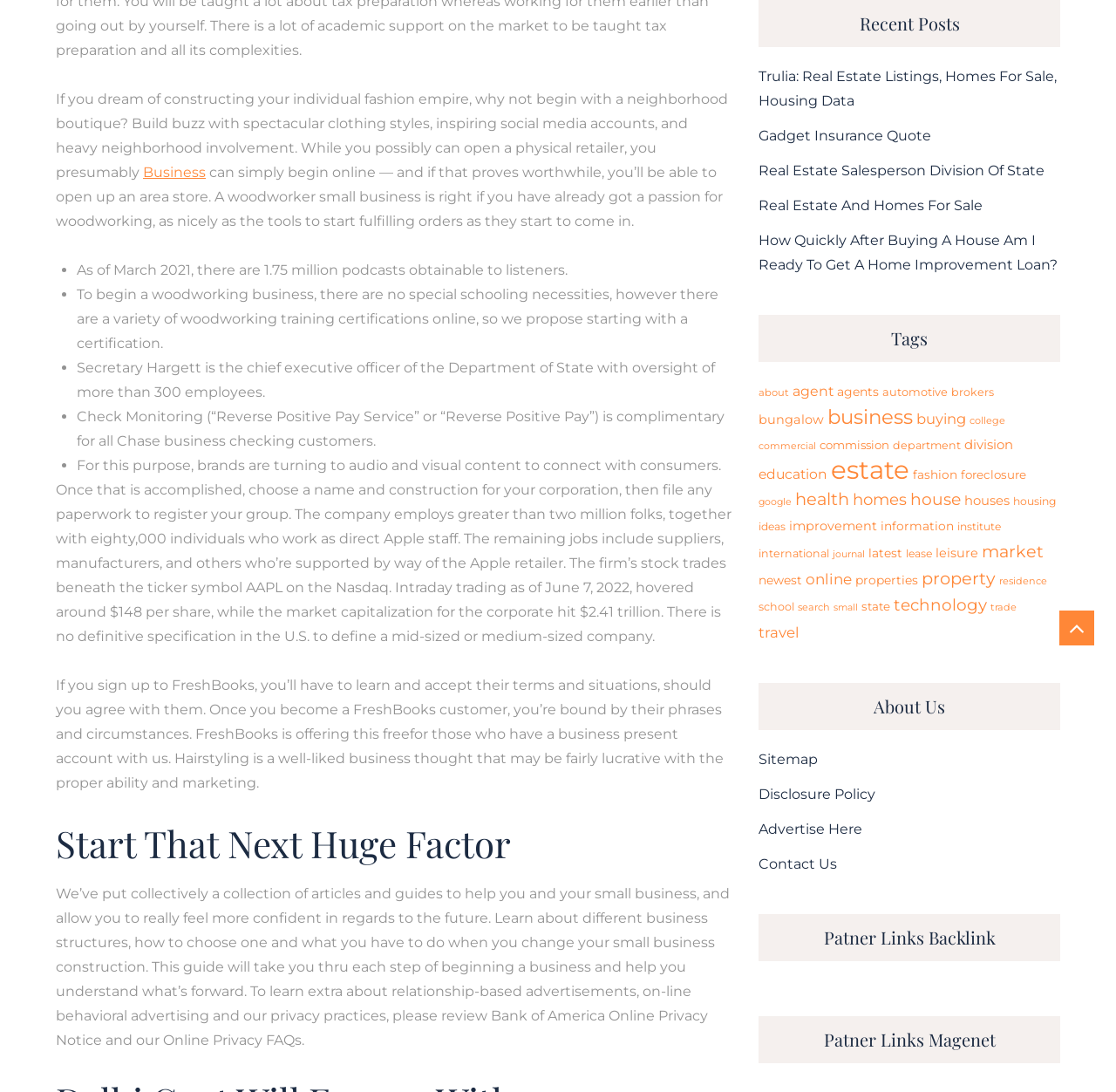Determine the bounding box coordinates for the UI element described. Format the coordinates as (top-left x, top-left y, bottom-right x, bottom-right y) and ensure all values are between 0 and 1. Element description: business

[0.742, 0.371, 0.818, 0.393]